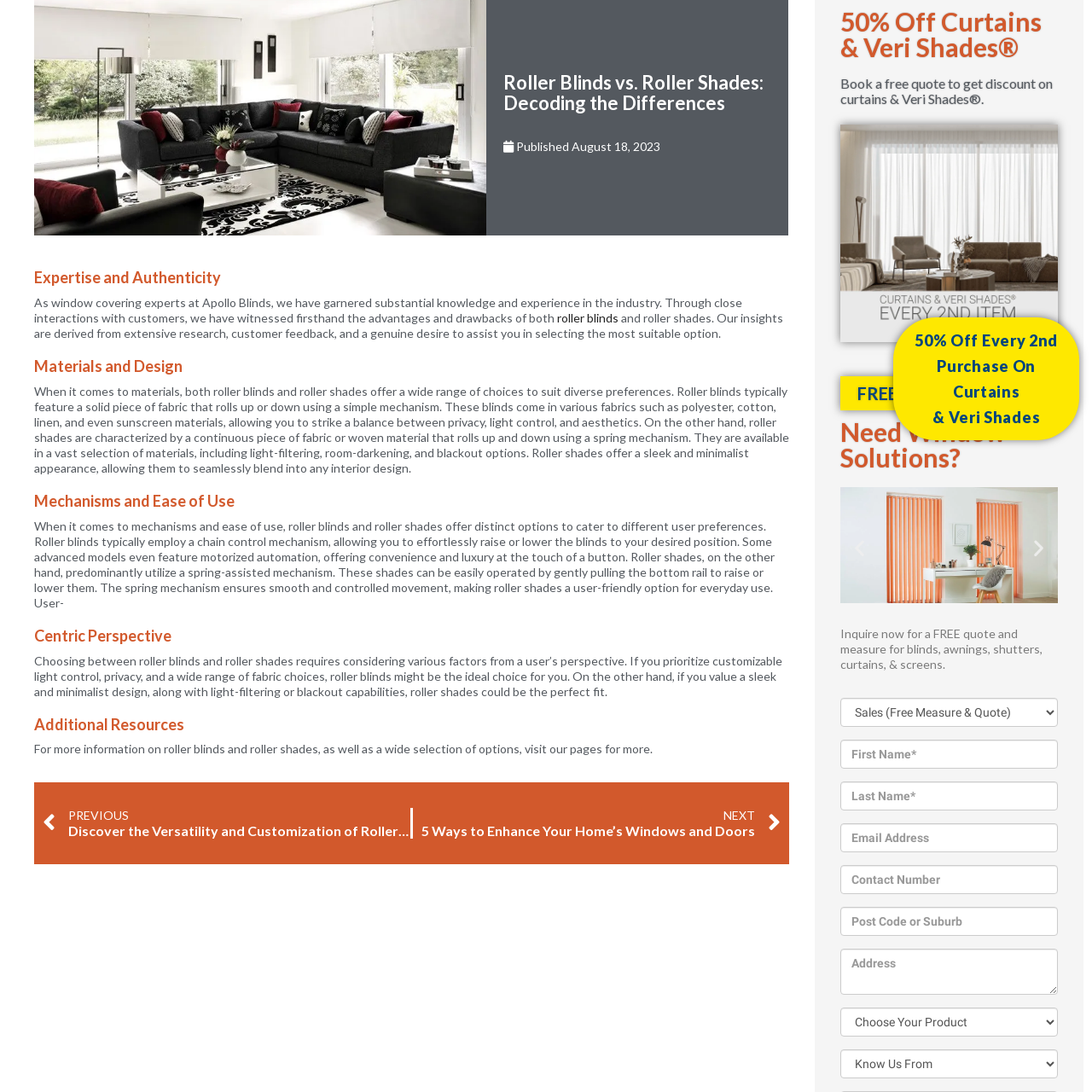Direct your attention to the area enclosed by the green rectangle and deliver a comprehensive answer to the subsequent question, using the image as your reference: 
What is the purpose of the image?

The image is likely associated with a promotional campaign on the website, highlighting their offerings and services related to window solutions, which implies that the purpose of the image is to promote the website's products and services.